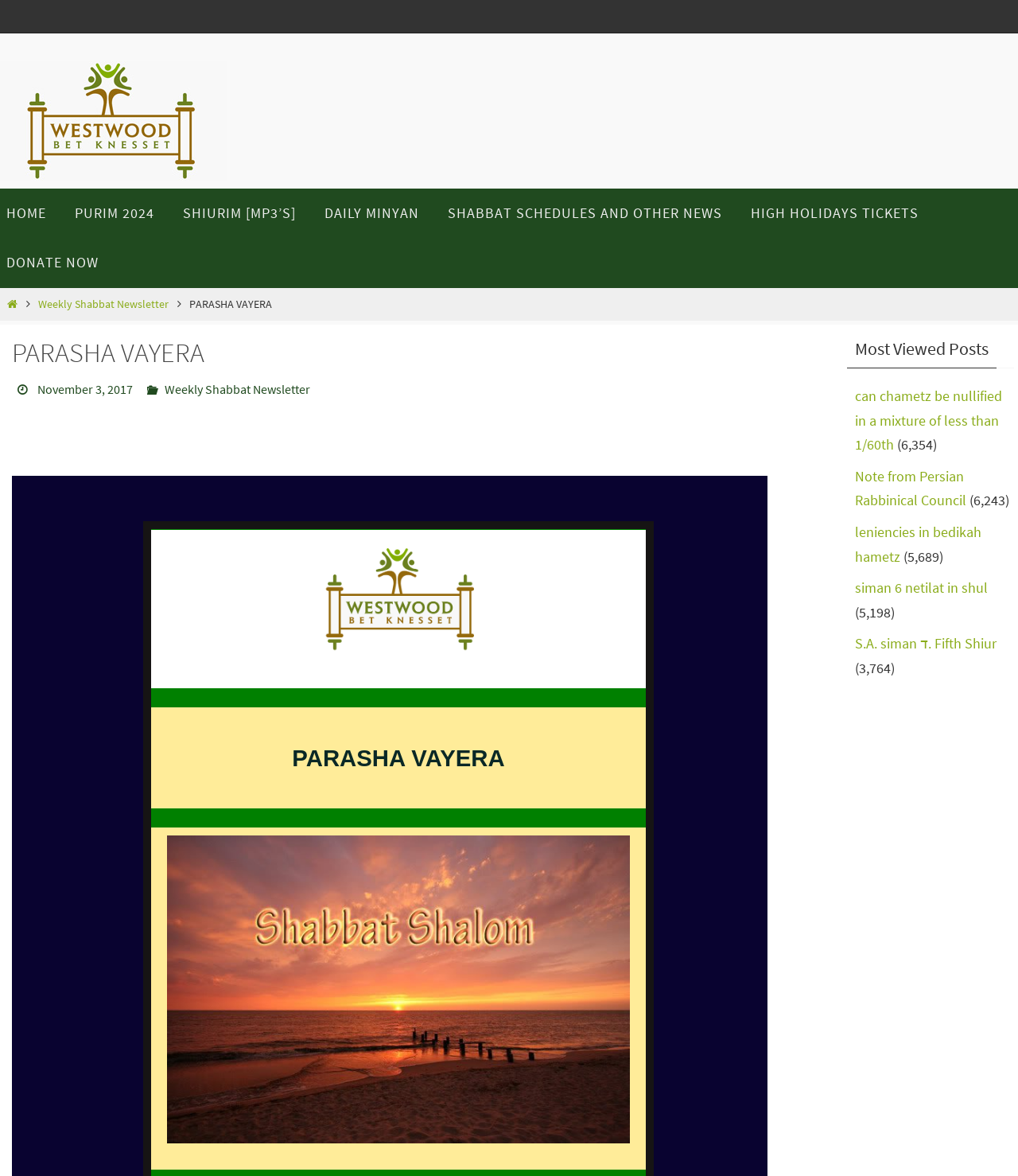Please identify the coordinates of the bounding box that should be clicked to fulfill this instruction: "Check the 'Most Viewed Posts'".

[0.832, 0.279, 0.996, 0.313]